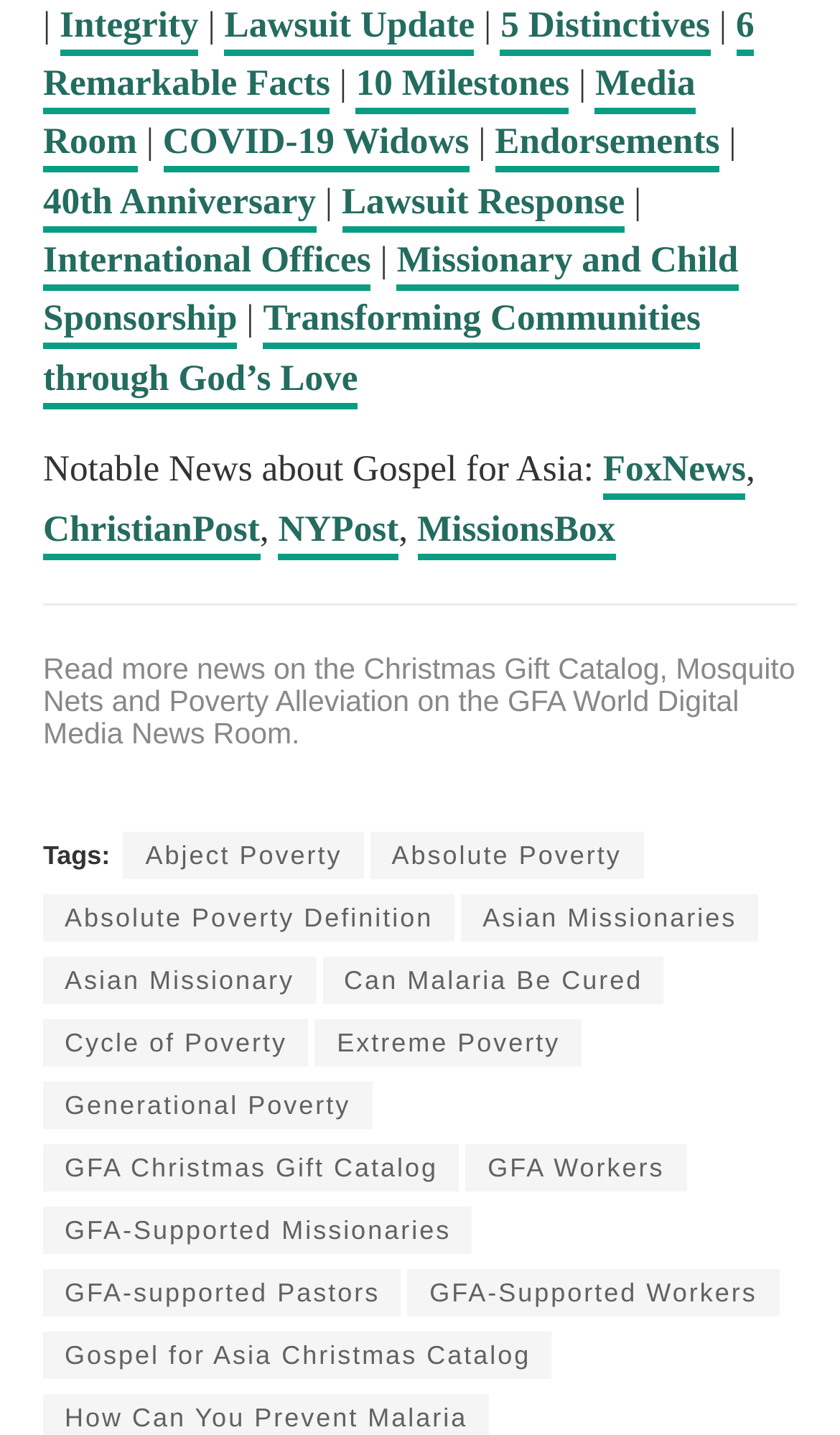Determine the bounding box coordinates of the clickable element to complete this instruction: "Visit 'Media Room'". Provide the coordinates in the format of four float numbers between 0 and 1, [left, top, right, bottom].

[0.051, 0.044, 0.828, 0.121]